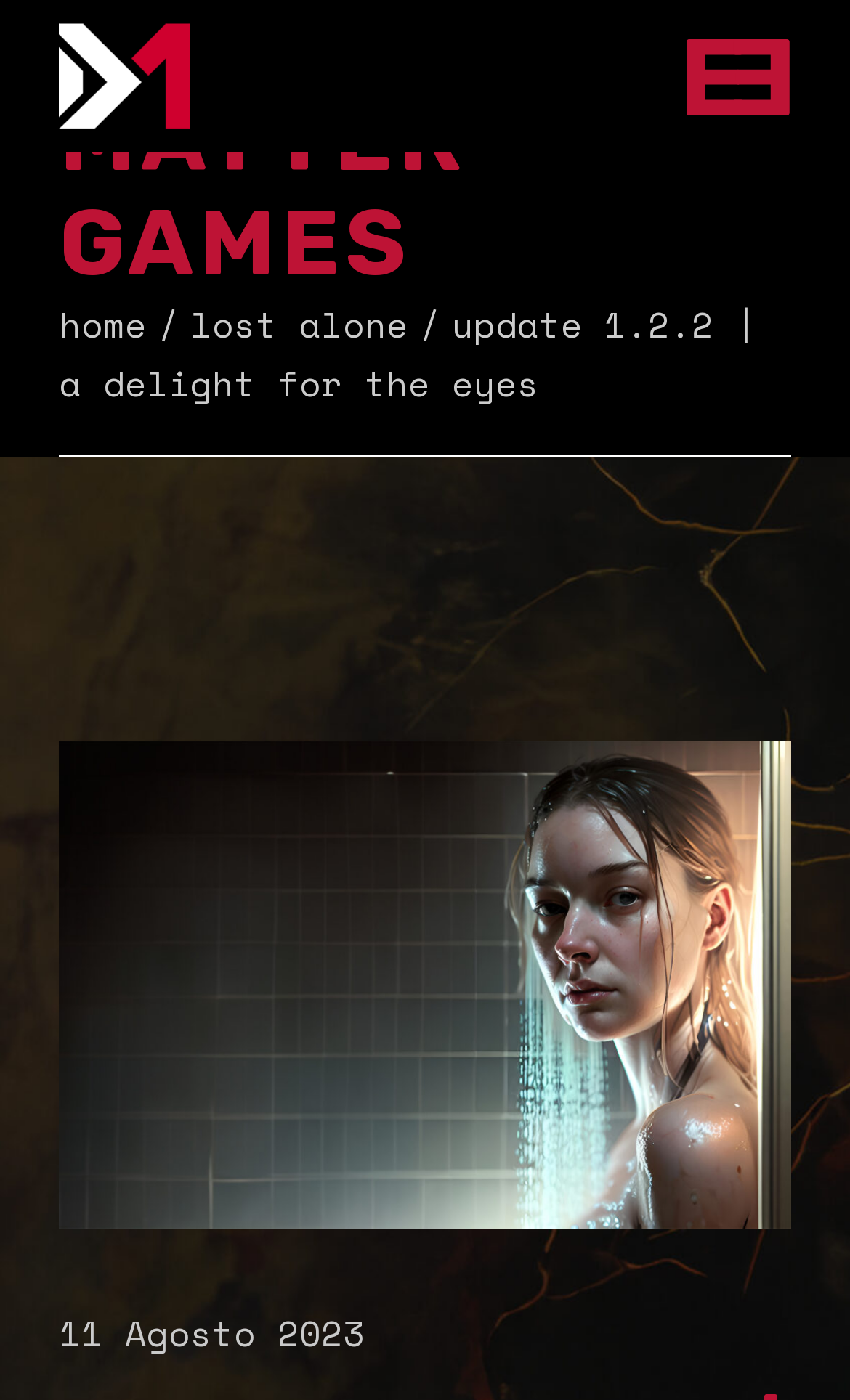Please reply with a single word or brief phrase to the question: 
What are the navigation options?

home, lost alone